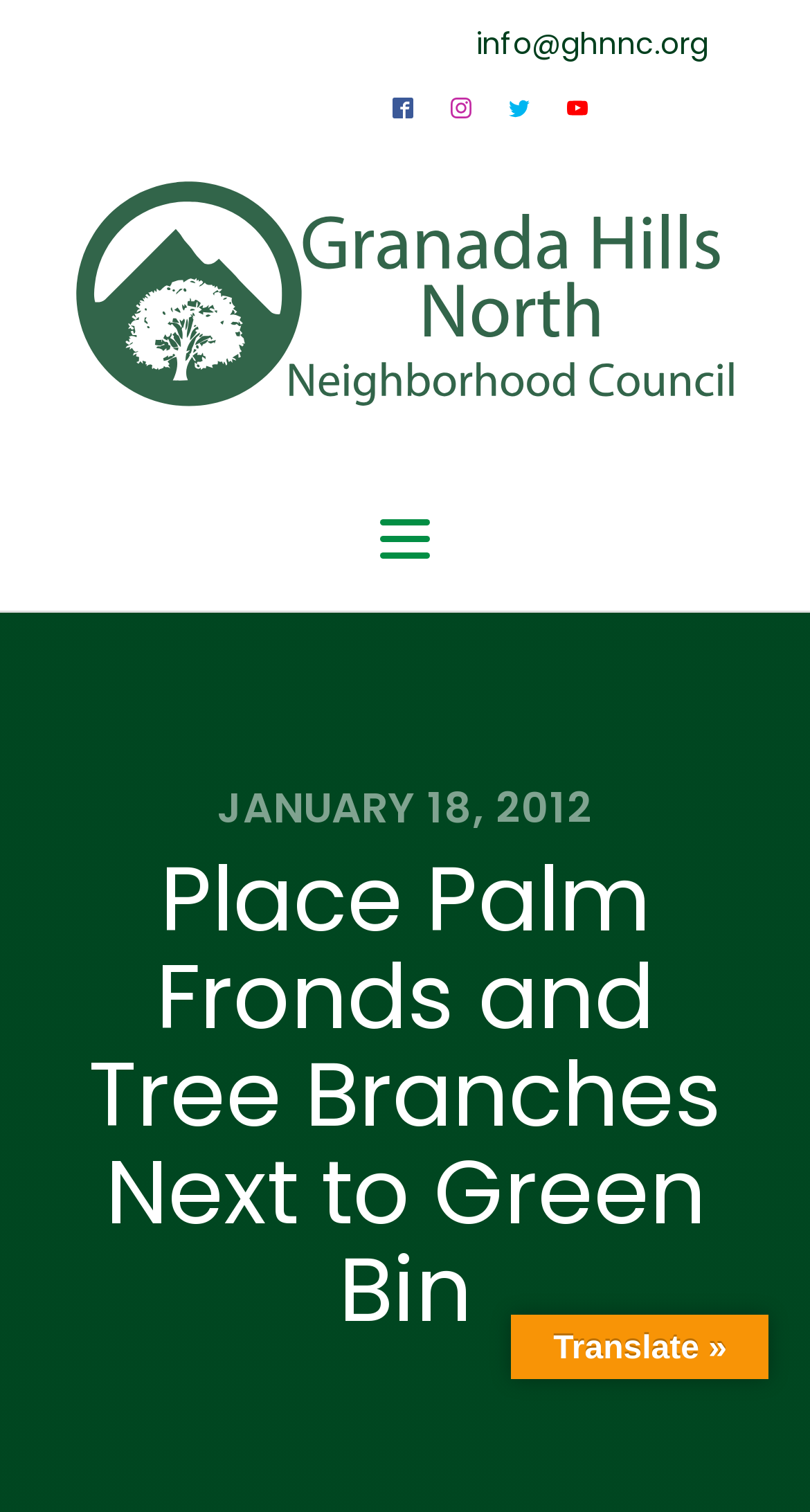Describe all the key features and sections of the webpage thoroughly.

The webpage appears to be a neighborhood council's website, specifically the Granada Hills North Neighborhood Council. At the top-left corner, there is a large image, likely a logo or a banner, taking up most of the width. Below this image, there is a row of social media links, including Facebook, Instagram, Twitter, and YouTube, each with its respective icon. These links are positioned horizontally, with Facebook on the left and YouTube on the right.

To the right of the social media links, there is a link to the council's email address, "info@ghnnc.org". Above this email link, there is a larger link to the council's website, "GHNNC Granada Hills North Neighborhood Council", accompanied by an image, likely the council's logo.

The main content of the webpage is divided into two sections. The top section has a heading "JANUARY 18, 2012" and appears to be a date or a timestamp. Below this heading, there is a more prominent heading "Place Palm Fronds and Tree Branches Next to Green Bin", which seems to be the main topic of the webpage.

At the bottom-right corner, there is a small text "Translate »", likely a link to translate the webpage into different languages. Overall, the webpage has a simple layout, with a focus on providing information about the neighborhood council and its activities.